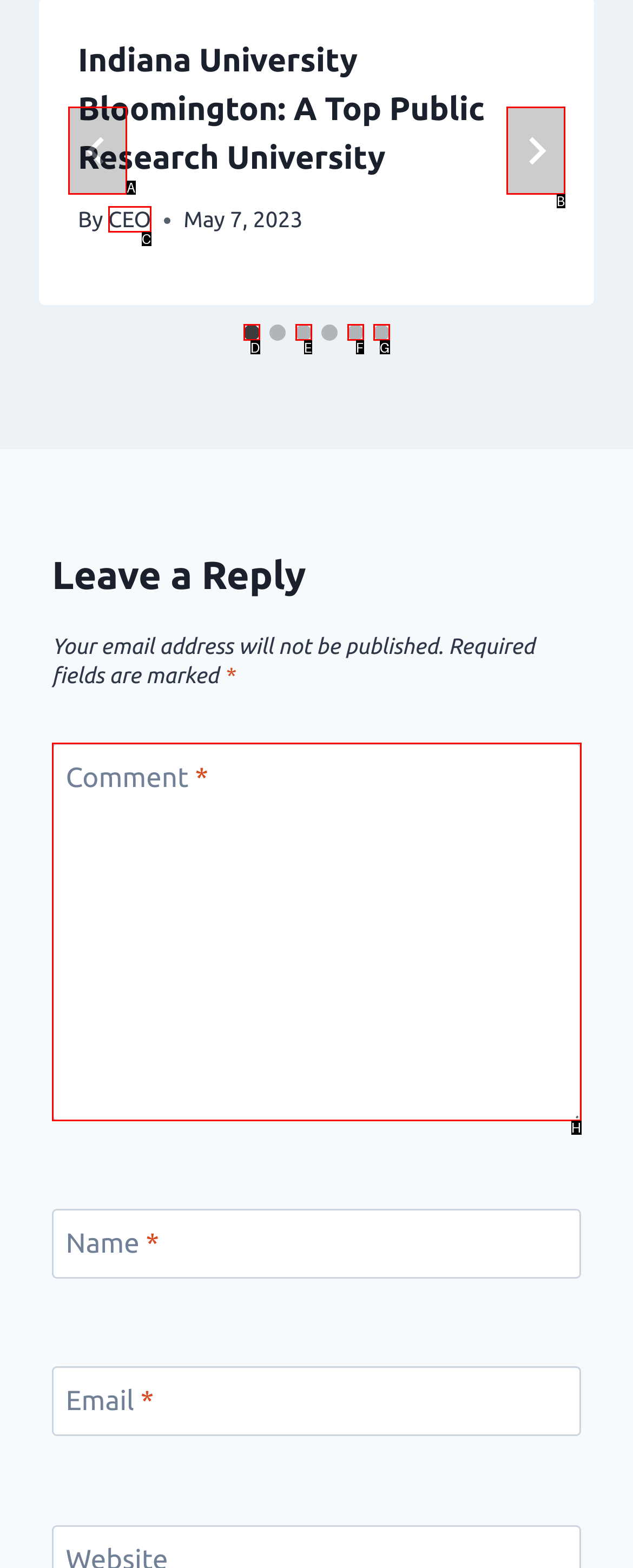Select the letter of the UI element that best matches: CEO
Answer with the letter of the correct option directly.

C